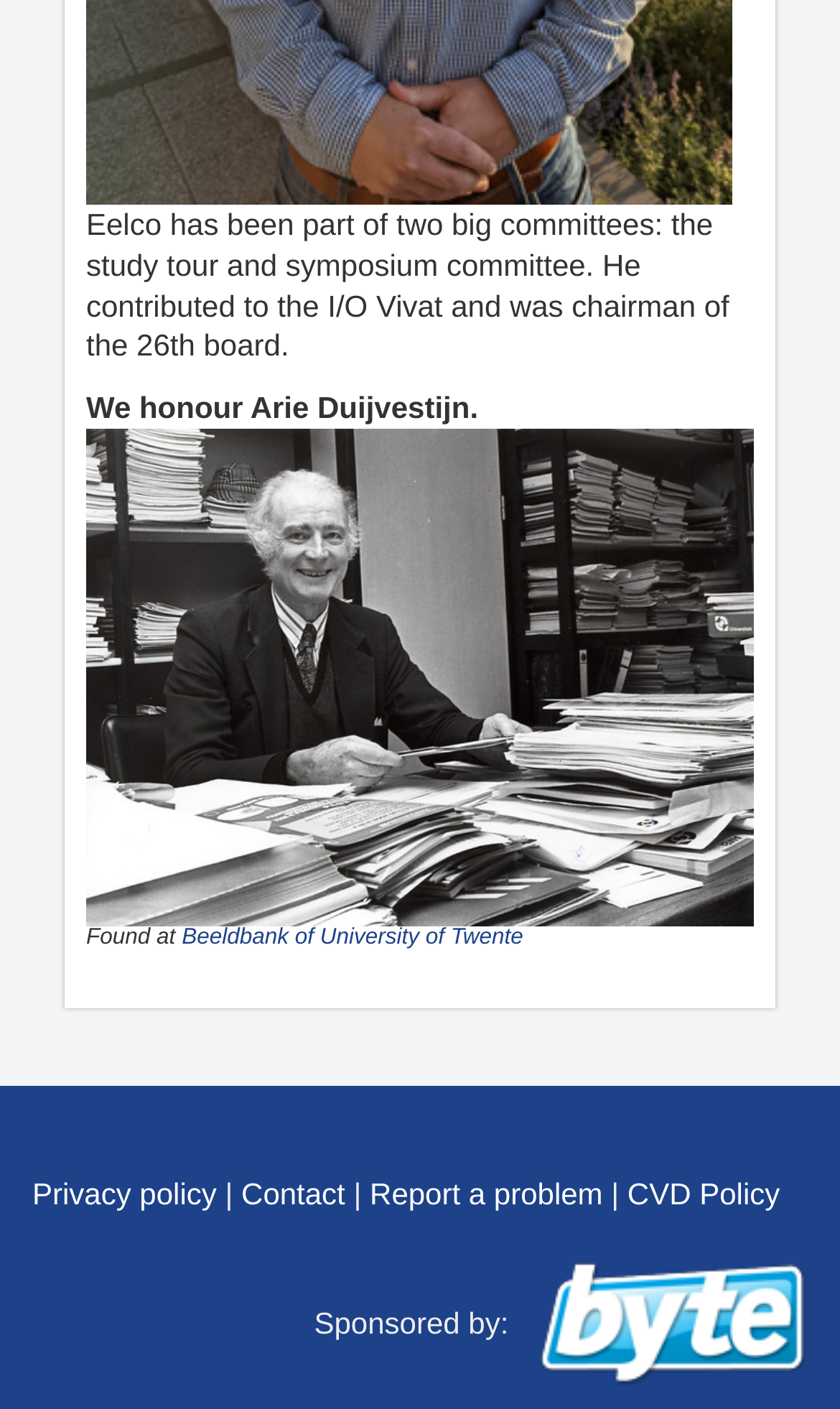What is Eelco part of? Look at the image and give a one-word or short phrase answer.

Two big committees